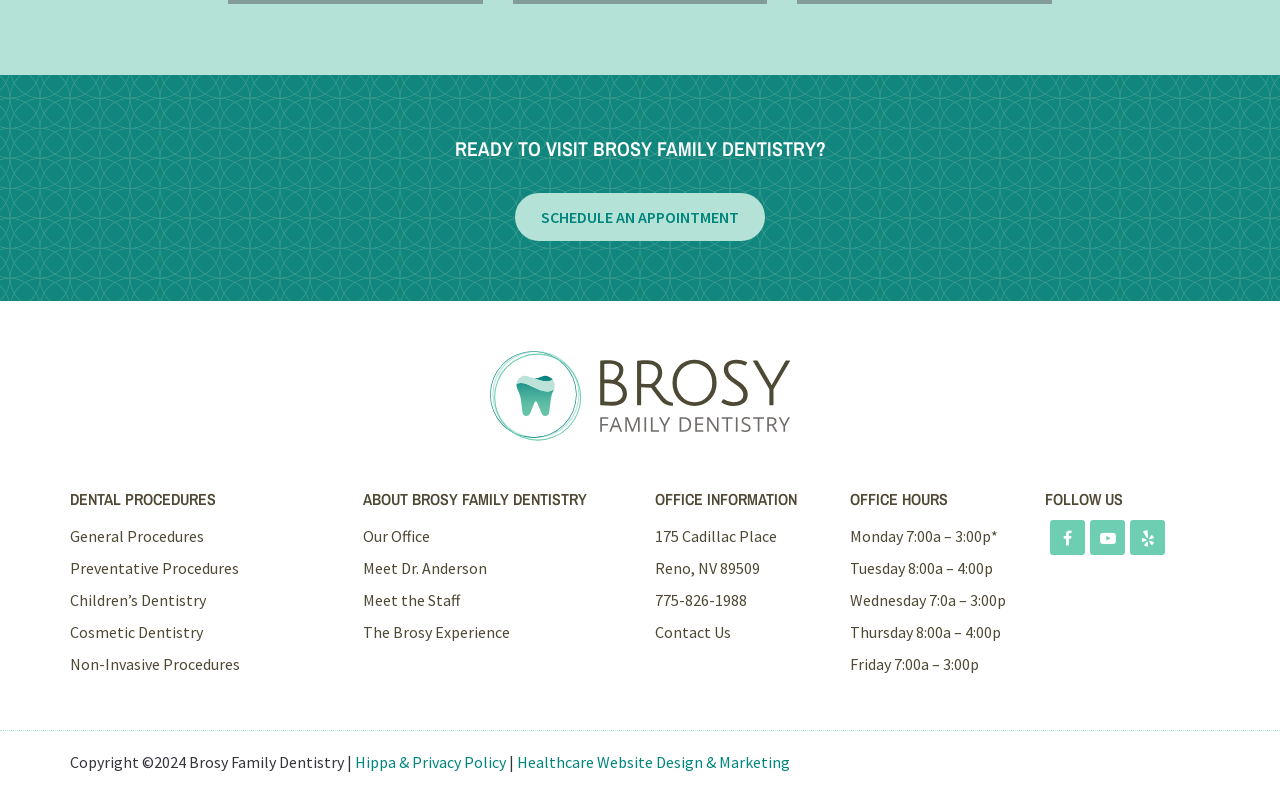What is the phone number of the office?
Please give a detailed and elaborate explanation in response to the question.

This question can be answered by looking at the link '775-826-1988' under the 'OFFICE INFORMATION' section, which displays the phone number of the office.